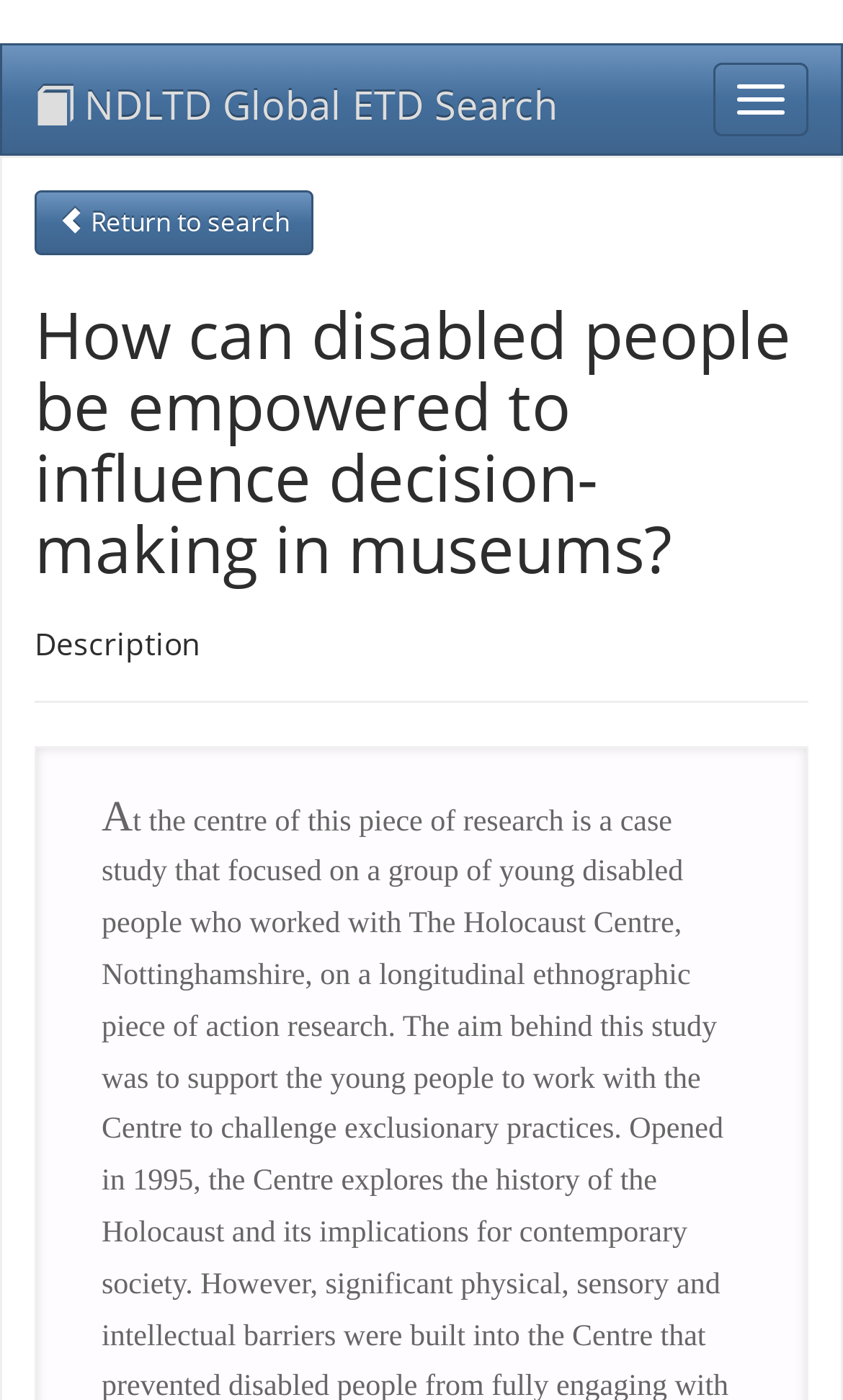Using the element description provided, determine the bounding box coordinates in the format (top-left x, top-left y, bottom-right x, bottom-right y). Ensure that all values are floating point numbers between 0 and 1. Element description: Return to search

[0.041, 0.136, 0.372, 0.182]